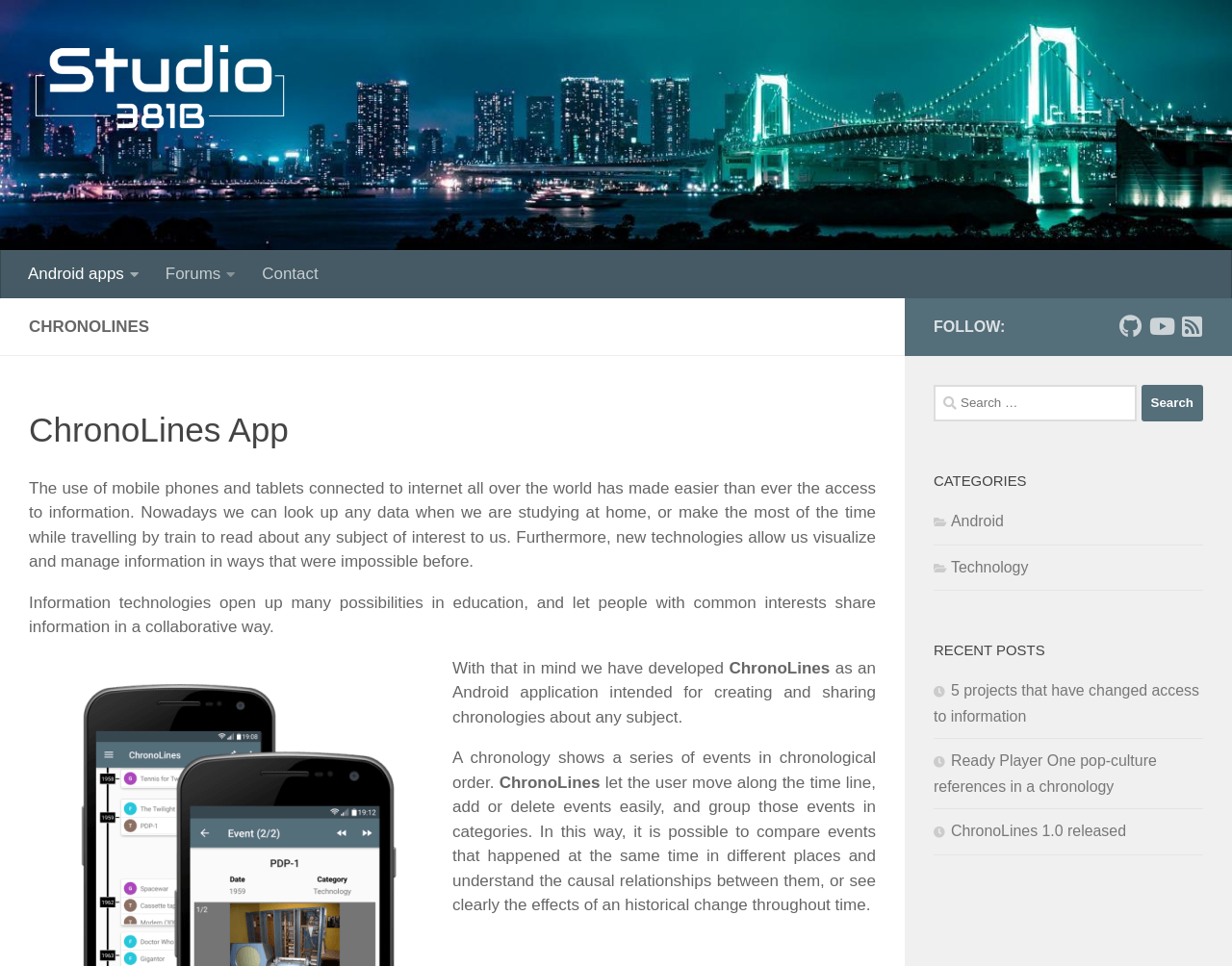Specify the bounding box coordinates of the area to click in order to follow the given instruction: "Log in."

None